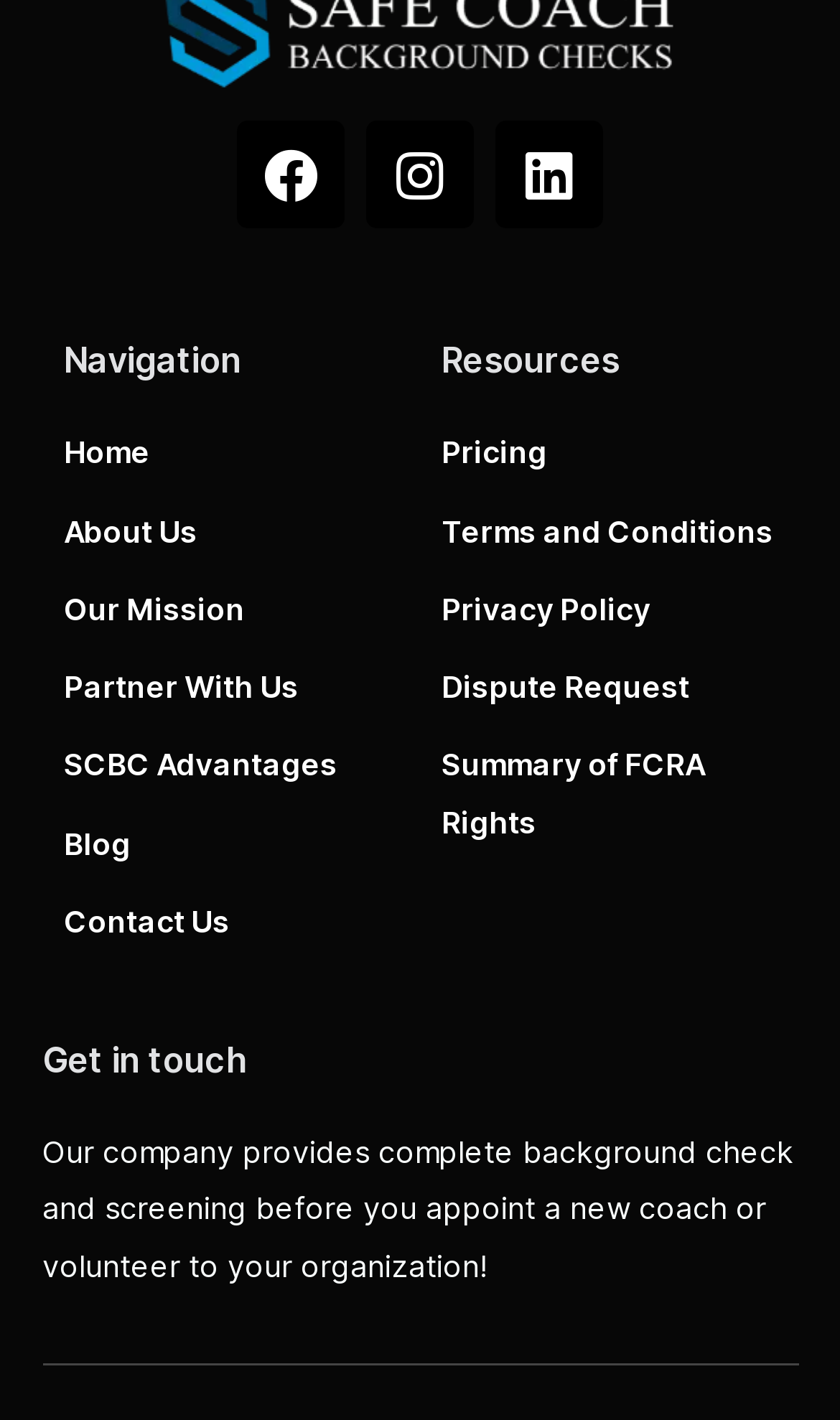Identify the bounding box coordinates for the region of the element that should be clicked to carry out the instruction: "Get in touch with the company". The bounding box coordinates should be four float numbers between 0 and 1, i.e., [left, top, right, bottom].

[0.05, 0.733, 0.95, 0.762]